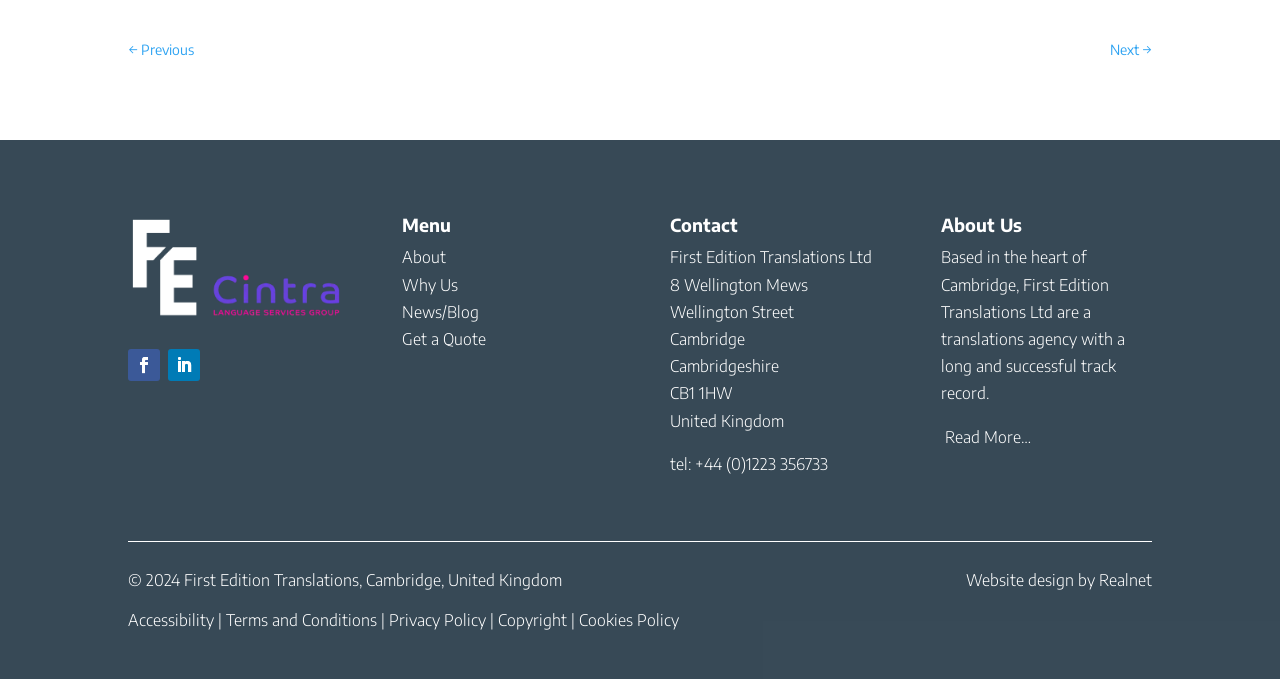Give a one-word or one-phrase response to the question:
What is the phone number of the company?

+44 (0)1223 356733